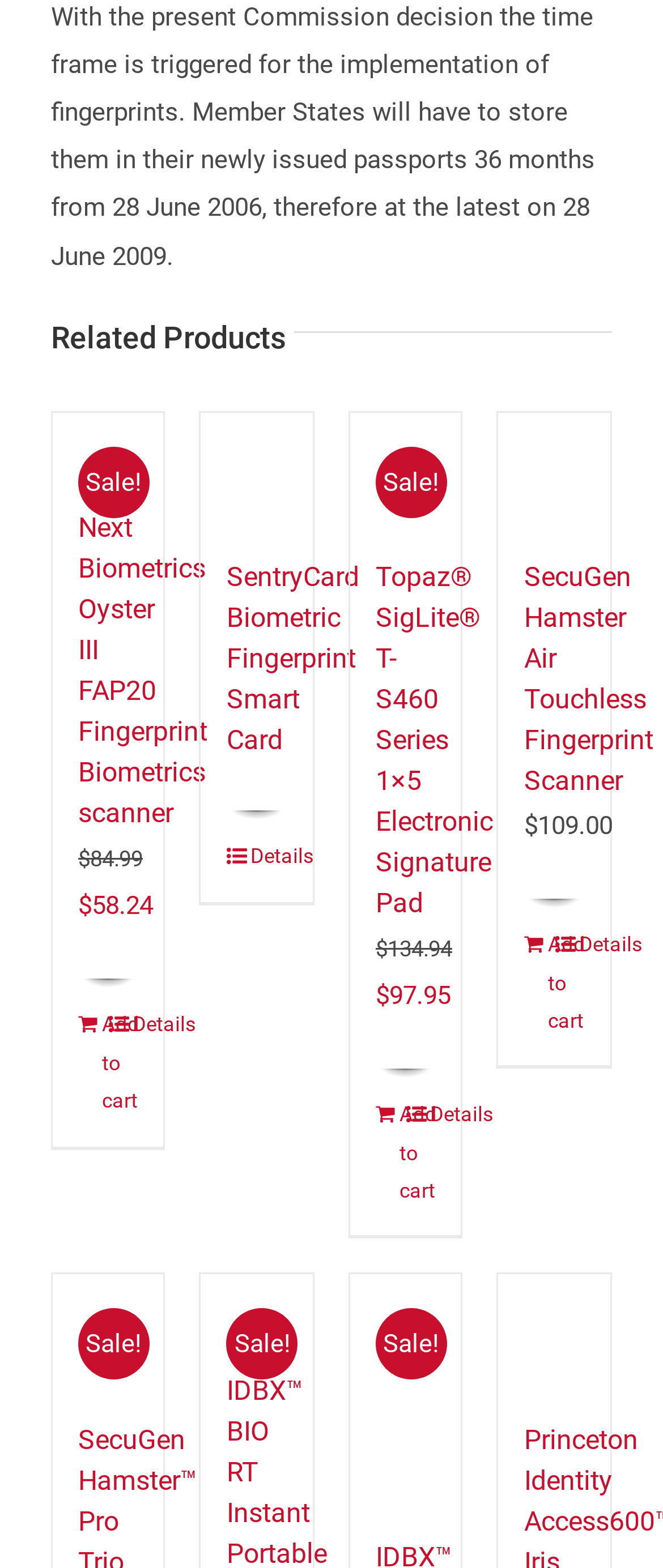Use the information in the screenshot to answer the question comprehensively: What is the purpose of the SecuGen Hamster Air Touchless Fingerprint Scanner?

Based on the image and link text, I can infer that the SecuGen Hamster Air Touchless Fingerprint Scanner is a device used for fingerprint scanning. The image shows a fingerprint scanner, and the link text mentions 'Fingerprint Scanner'.